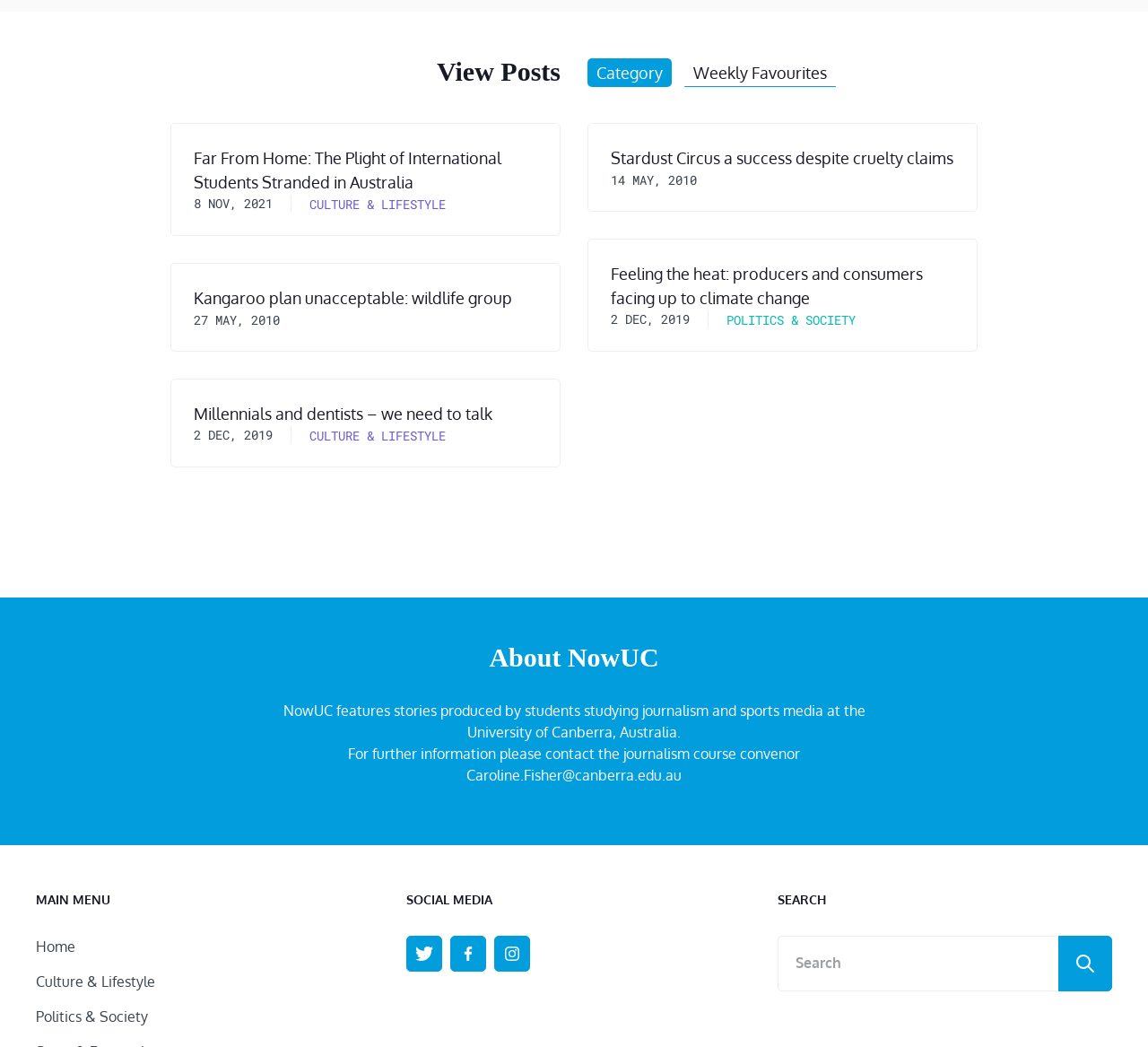Identify the bounding box coordinates of the clickable region required to complete the instruction: "Go to the home page". The coordinates should be given as four float numbers within the range of 0 and 1, i.e., [left, top, right, bottom].

None